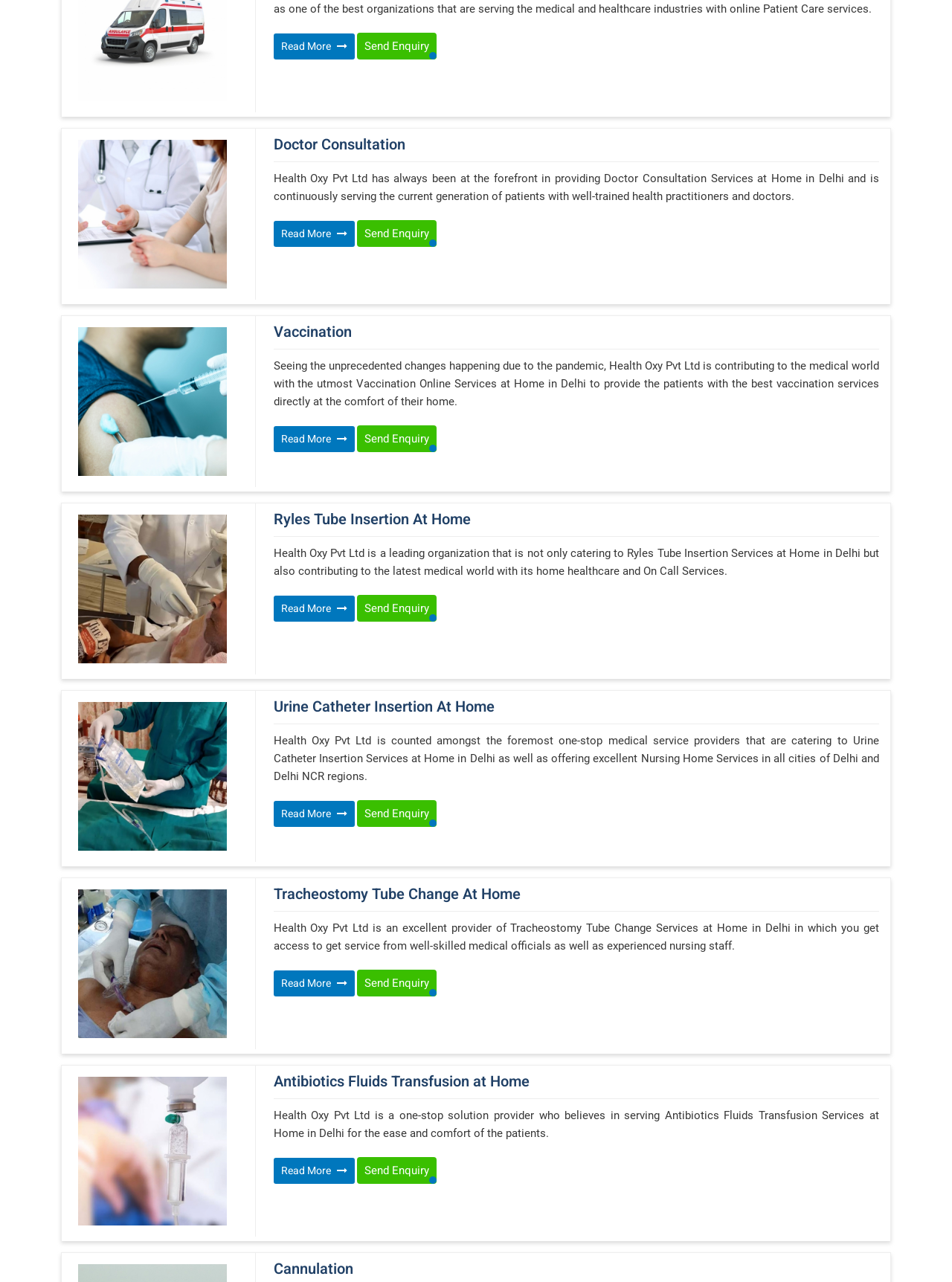What is the location of Health Oxy Pvt Ltd's services?
Please use the visual content to give a single word or phrase answer.

Delhi and Delhi NCR